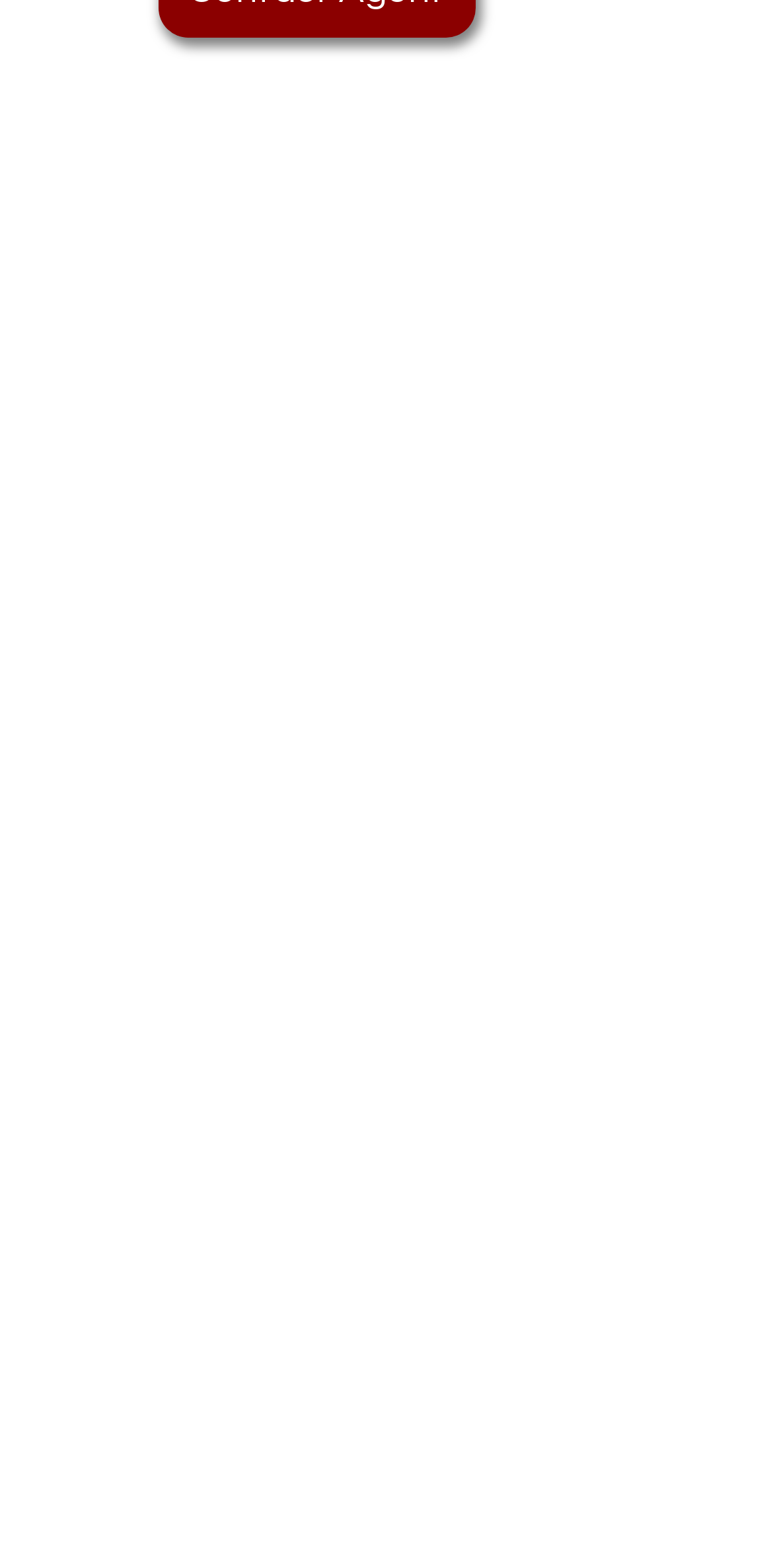What is the phone number?
From the details in the image, answer the question comprehensively.

The phone number can be found in the heading element which contains the address and contact information. The link element with the text '(702) 236-4249' is a part of this heading element.